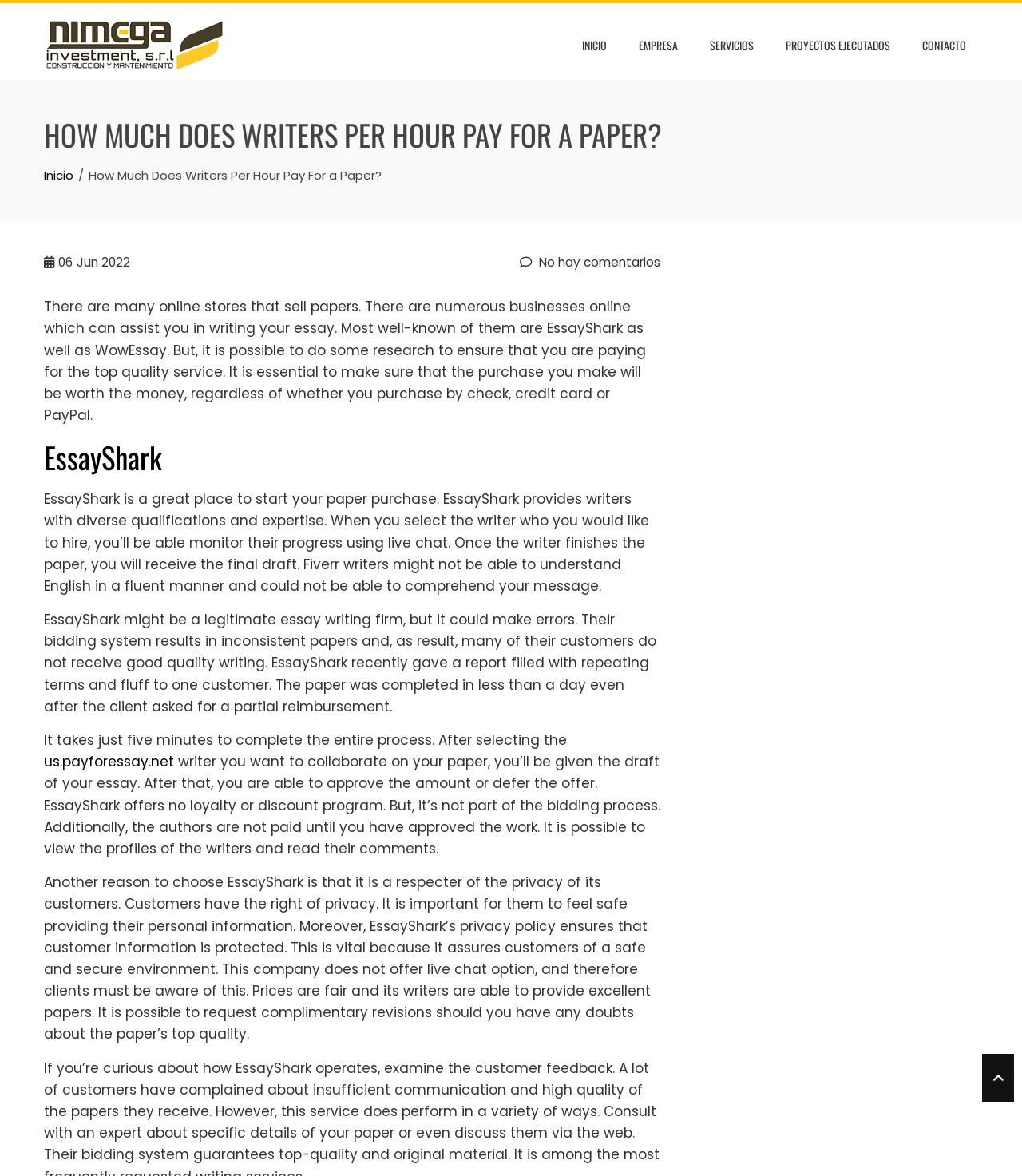Locate the bounding box coordinates of the UI element described by: "PROYECTOS EJECUTADOS". Provide the coordinates as four float numbers between 0 and 1, formatted as [left, top, right, bottom].

[0.757, 0.026, 0.883, 0.051]